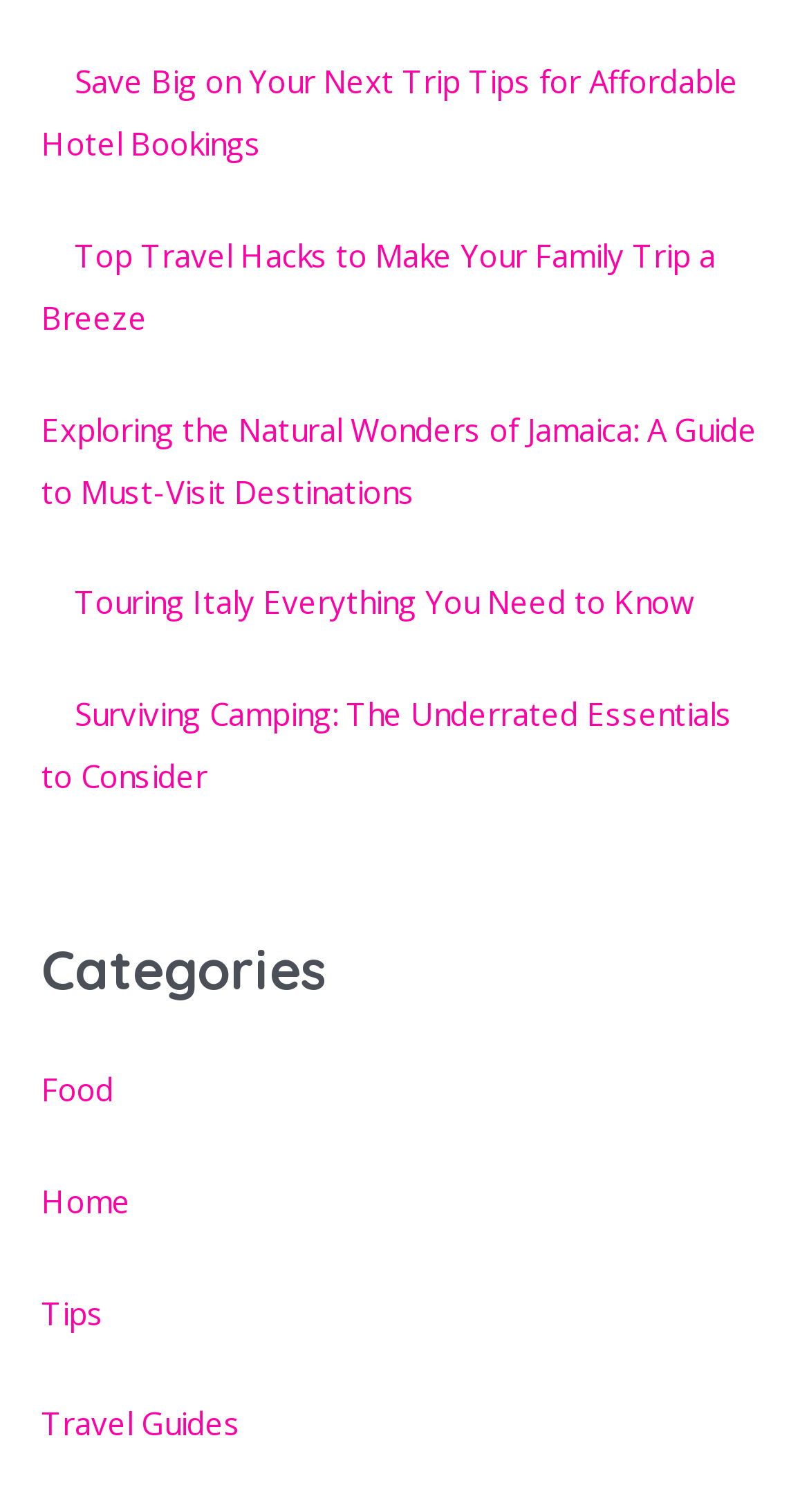Determine the bounding box coordinates of the target area to click to execute the following instruction: "Read about affordable hotel bookings."

[0.051, 0.04, 0.913, 0.108]